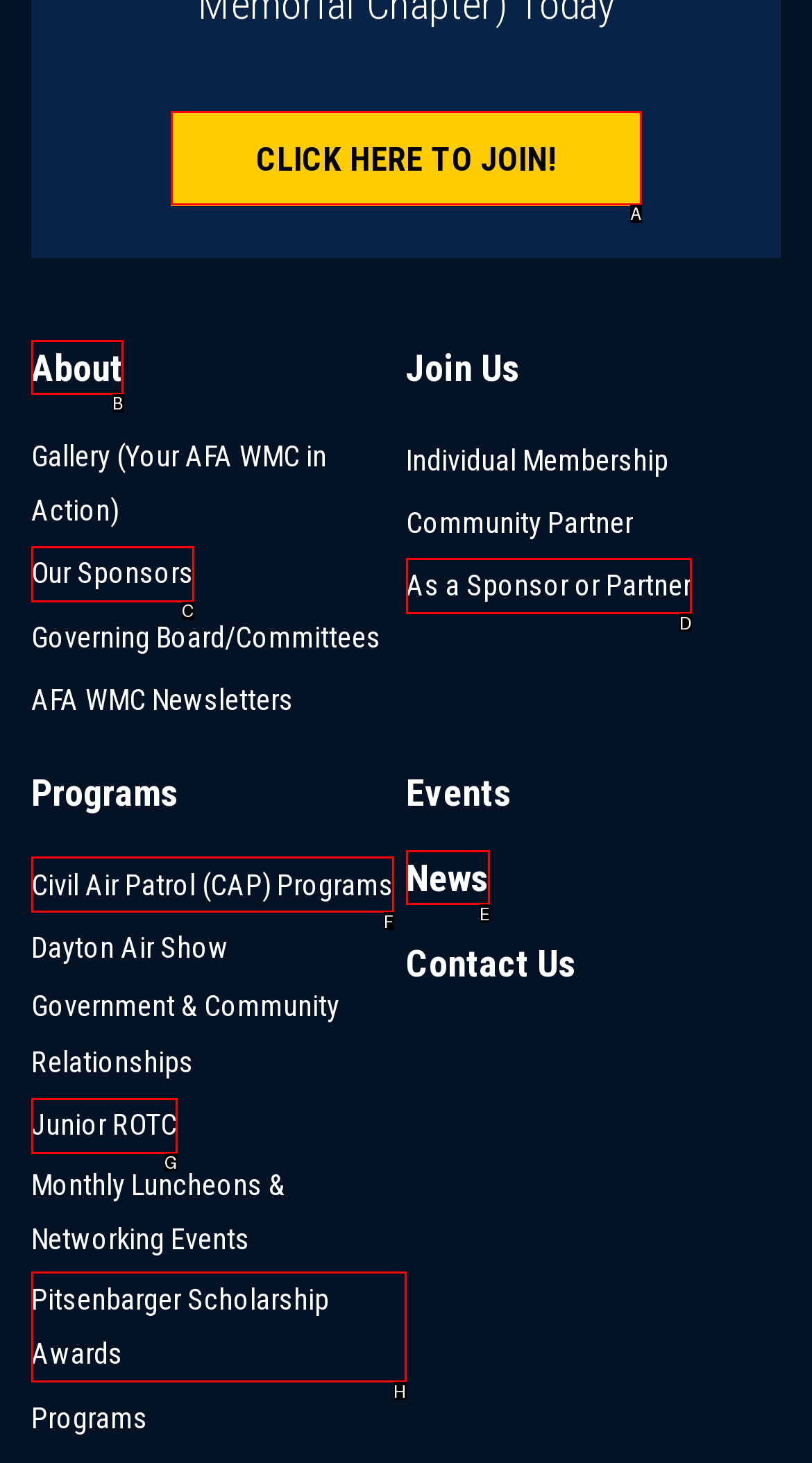Identify the option that corresponds to the given description: Pitsenbarger Scholarship Awards. Reply with the letter of the chosen option directly.

H